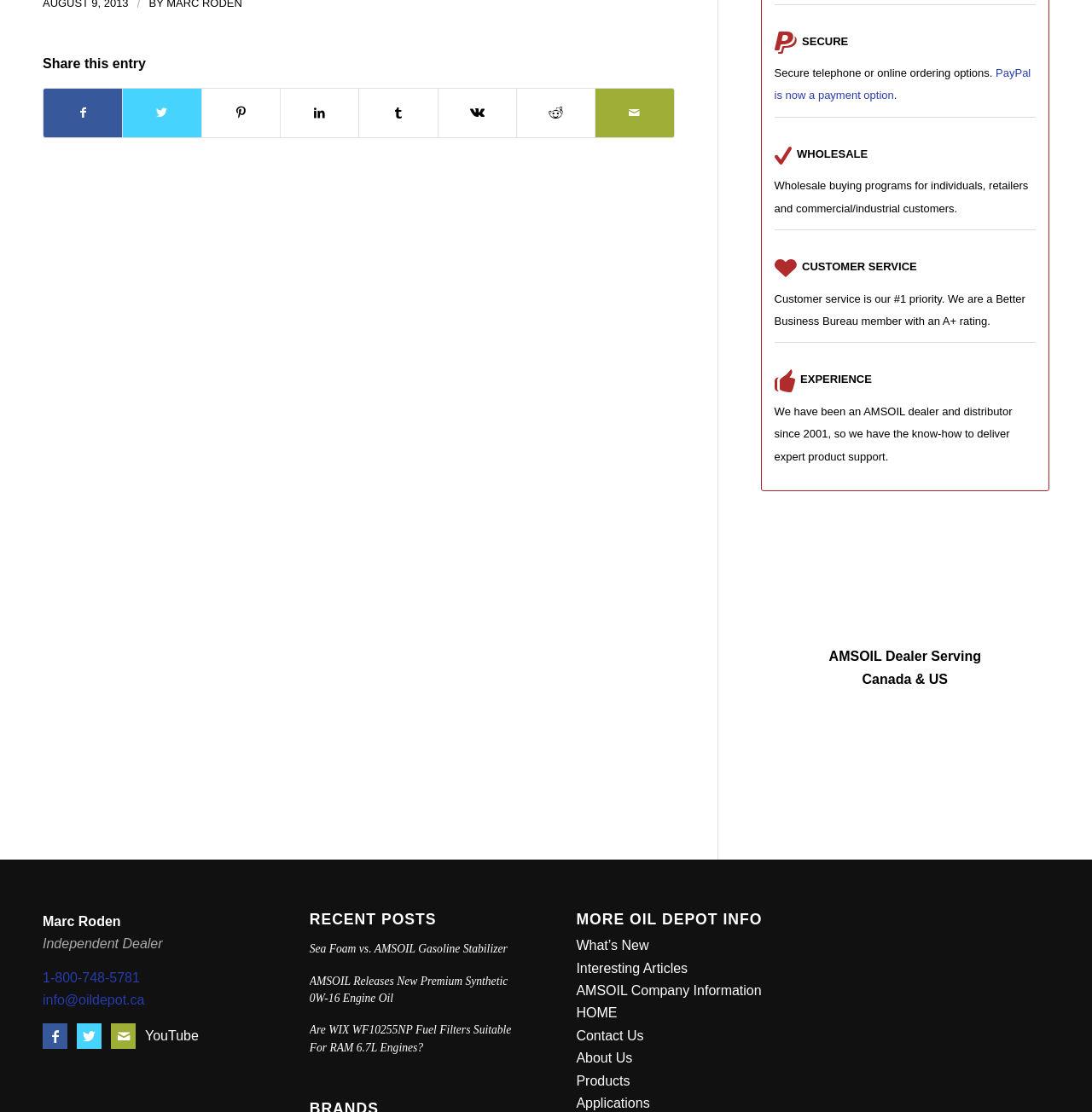Pinpoint the bounding box coordinates of the clickable area needed to execute the instruction: "Contact the customer service". The coordinates should be specified as four float numbers between 0 and 1, i.e., [left, top, right, bottom].

[0.709, 0.263, 0.939, 0.294]